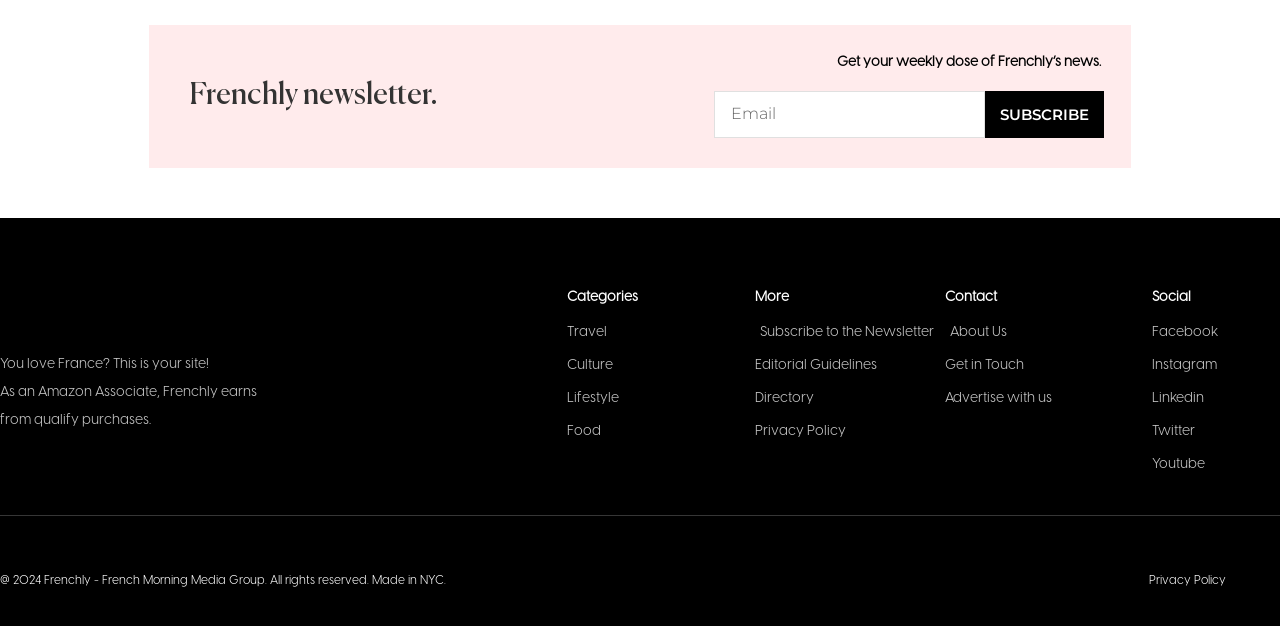Highlight the bounding box coordinates of the element that should be clicked to carry out the following instruction: "Explore the travel category". The coordinates must be given as four float numbers ranging from 0 to 1, i.e., [left, top, right, bottom].

[0.443, 0.507, 0.59, 0.555]